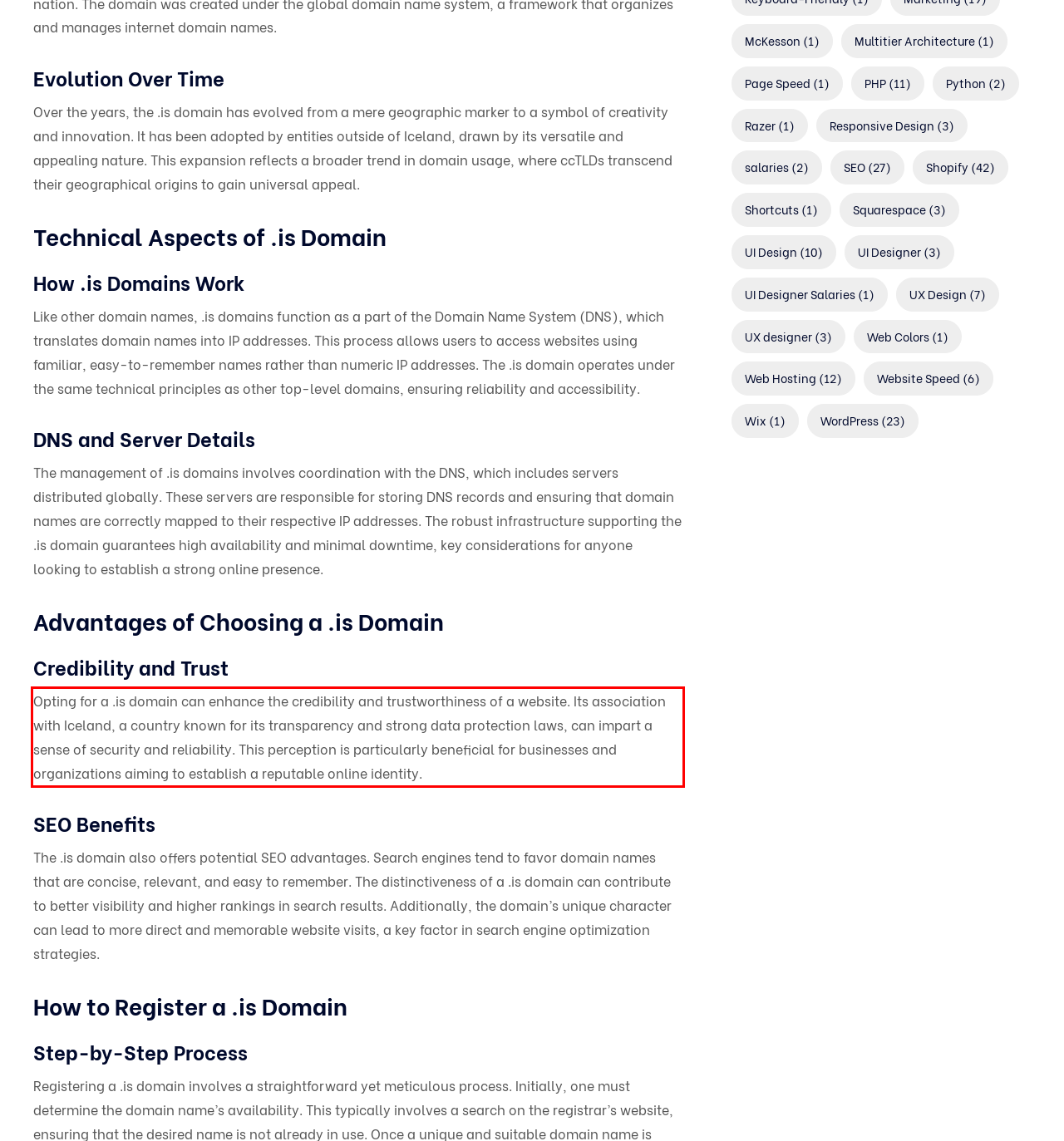Please extract the text content within the red bounding box on the webpage screenshot using OCR.

Opting for a .is domain can enhance the credibility and trustworthiness of a website. Its association with Iceland, a country known for its transparency and strong data protection laws, can impart a sense of security and reliability. This perception is particularly beneficial for businesses and organizations aiming to establish a reputable online identity.